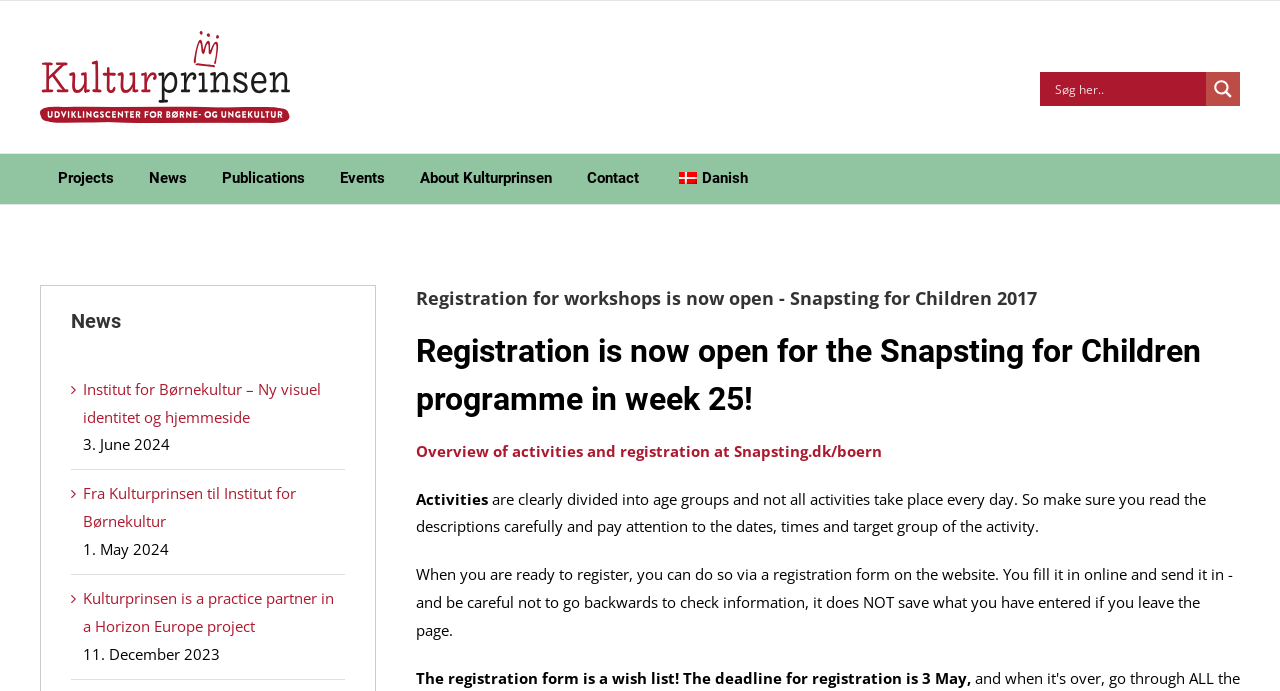Locate the bounding box coordinates of the element that needs to be clicked to carry out the instruction: "Check the News section". The coordinates should be given as four float numbers ranging from 0 to 1, i.e., [left, top, right, bottom].

[0.055, 0.442, 0.27, 0.515]